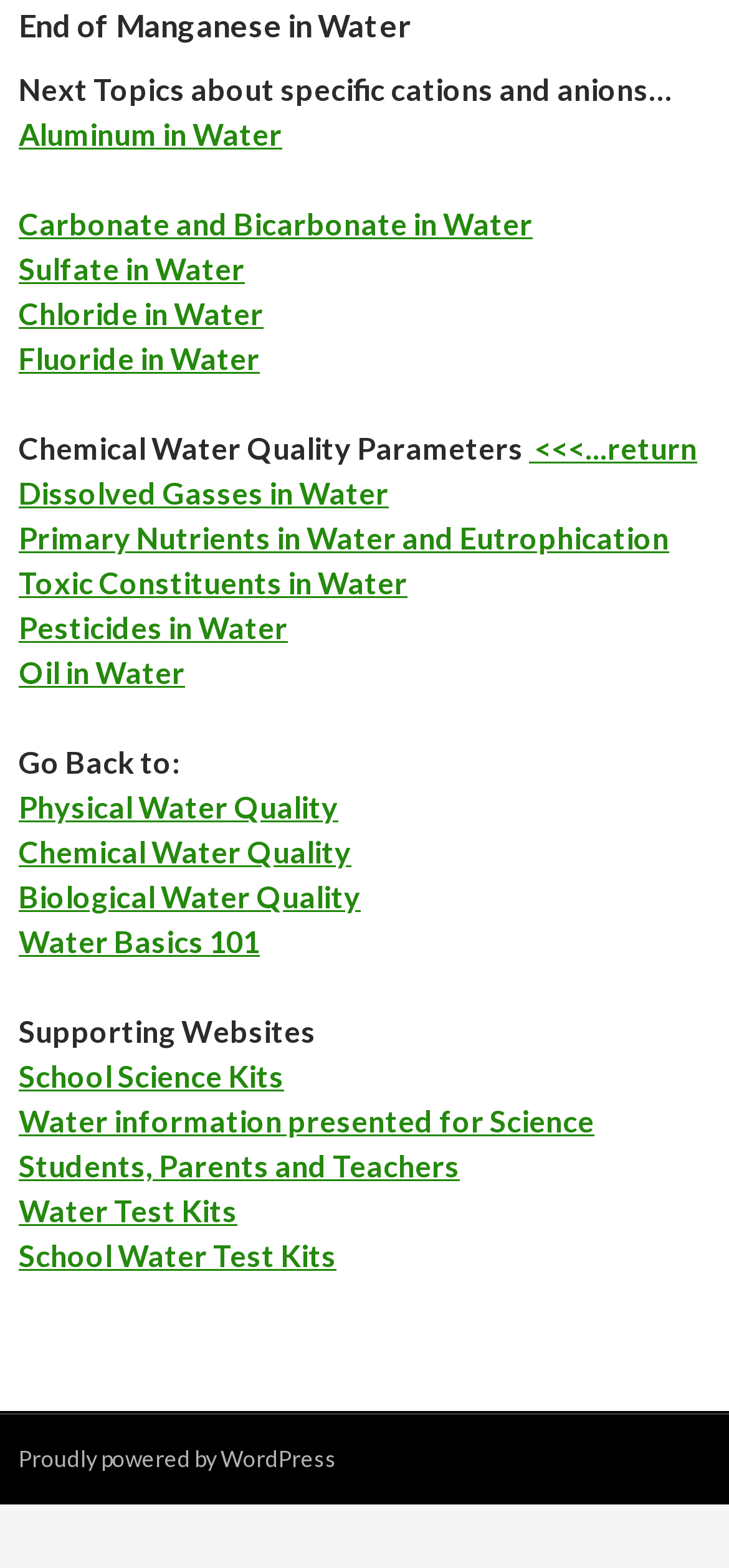Identify the bounding box coordinates of the area that should be clicked in order to complete the given instruction: "Return to previous page". The bounding box coordinates should be four float numbers between 0 and 1, i.e., [left, top, right, bottom].

[0.726, 0.274, 0.956, 0.297]